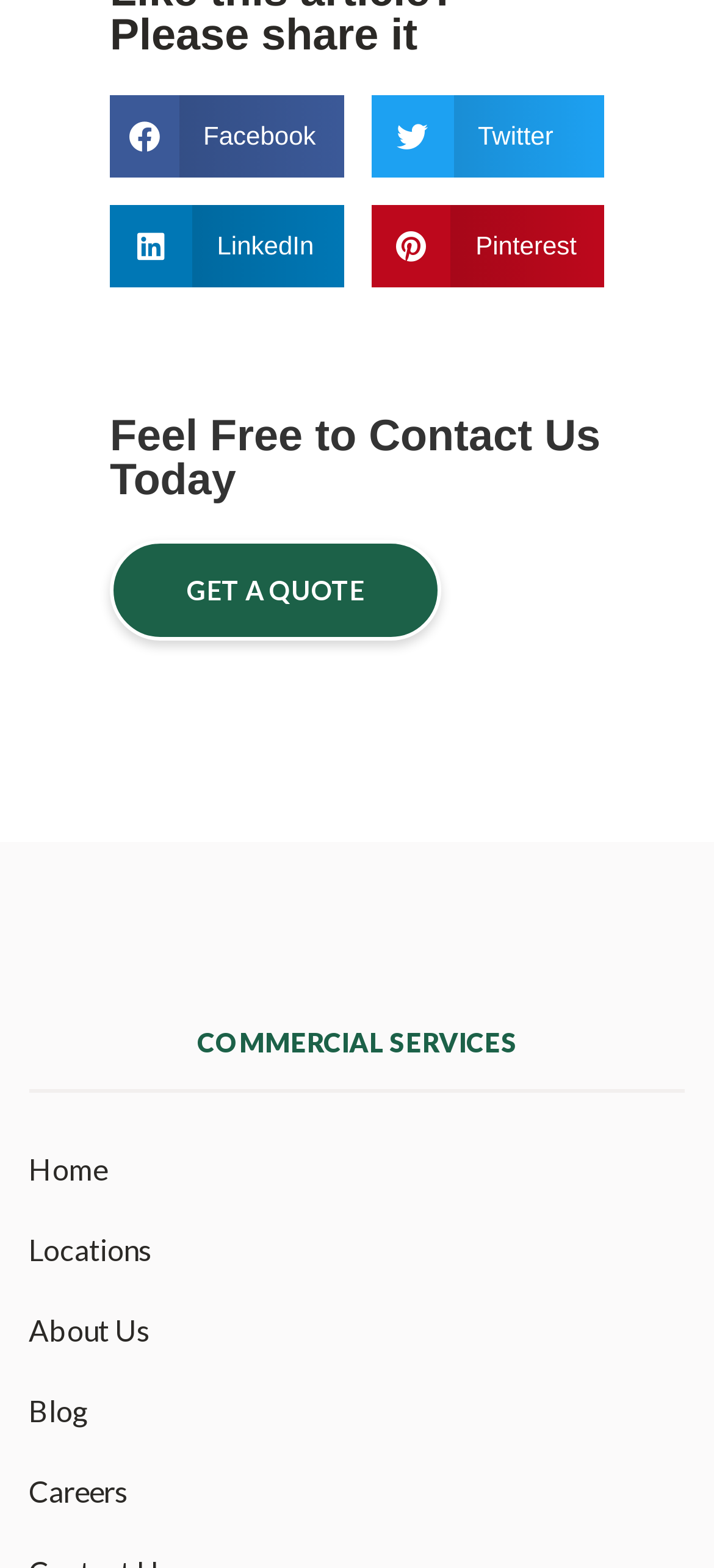Given the description "Pinterest", provide the bounding box coordinates of the corresponding UI element.

[0.519, 0.13, 0.846, 0.183]